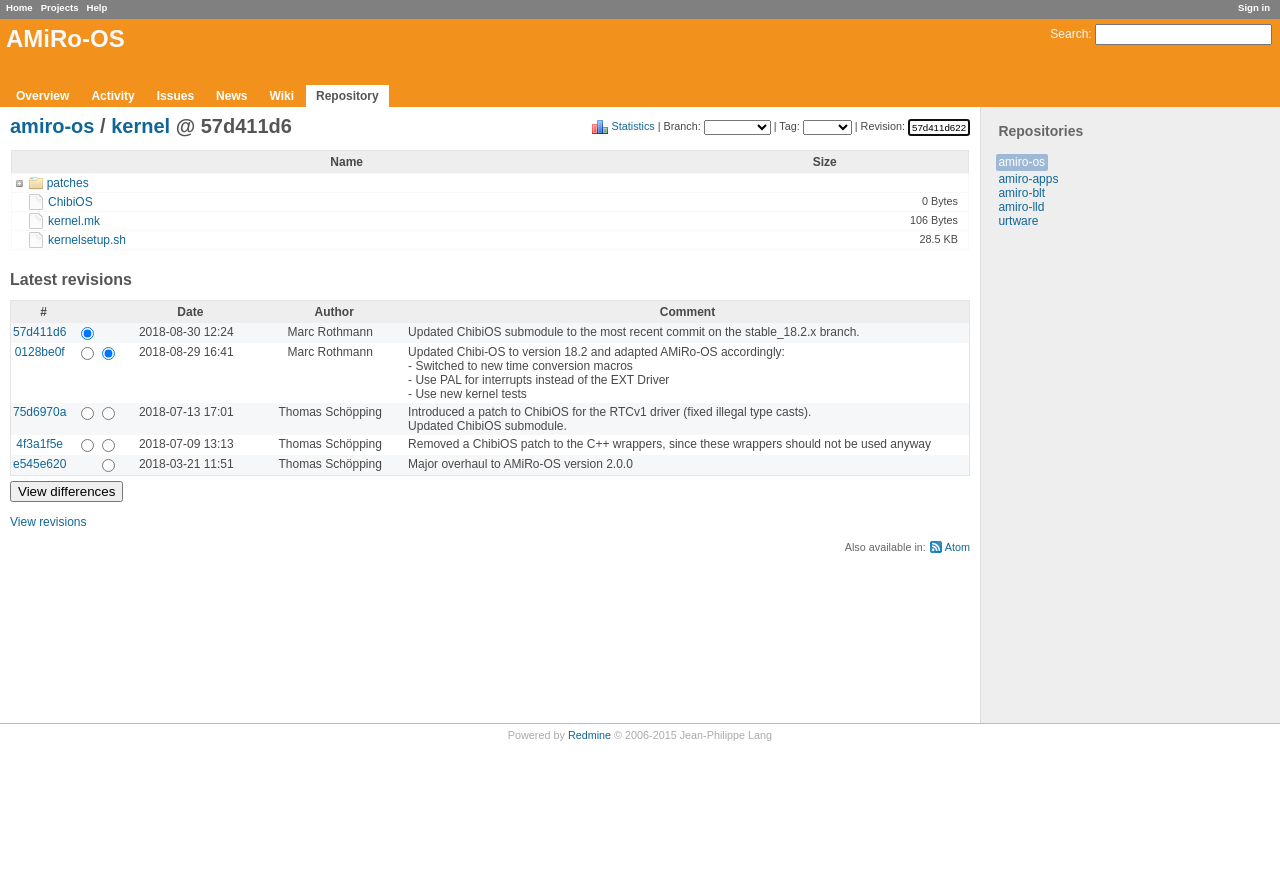Please find the bounding box coordinates of the element that needs to be clicked to perform the following instruction: "Browse the amiro-os repository". The bounding box coordinates should be four float numbers between 0 and 1, represented as [left, top, right, bottom].

[0.778, 0.176, 0.819, 0.196]